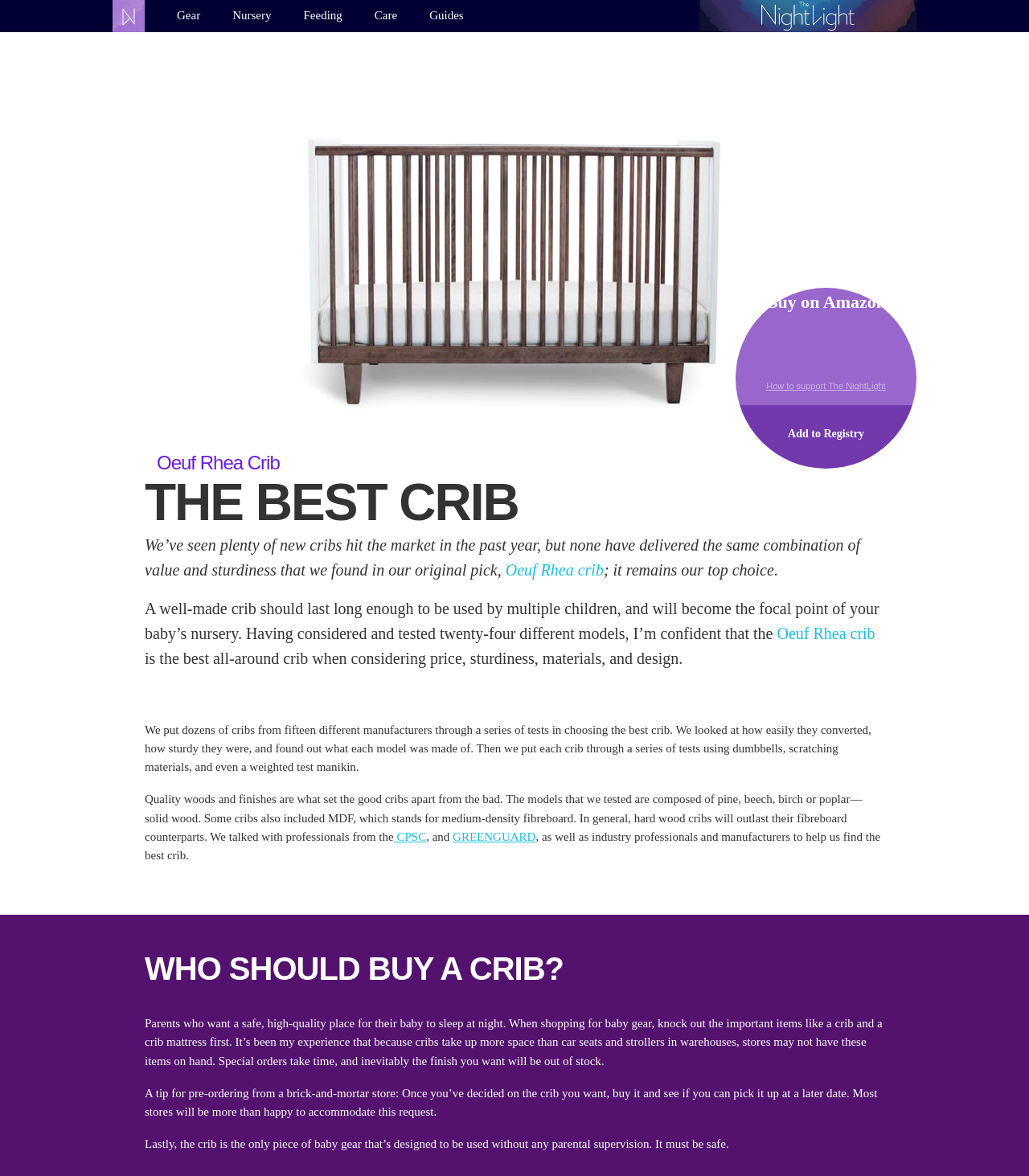Highlight the bounding box coordinates of the region I should click on to meet the following instruction: "Click on the 'Oeuf Rhea crib' link".

[0.491, 0.477, 0.587, 0.492]